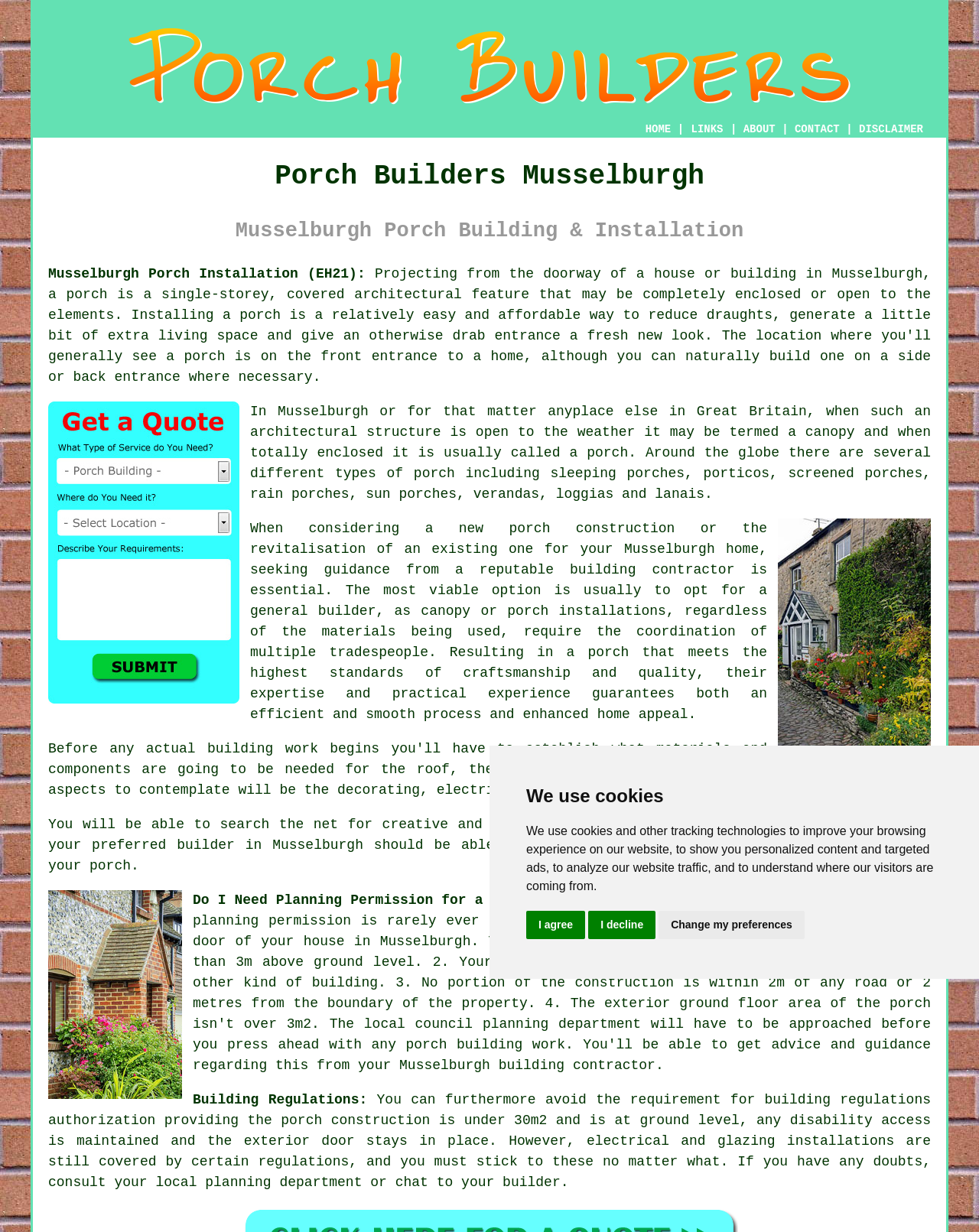Respond with a single word or phrase for the following question: 
What is the main topic of this webpage?

Porch Builders Musselburgh